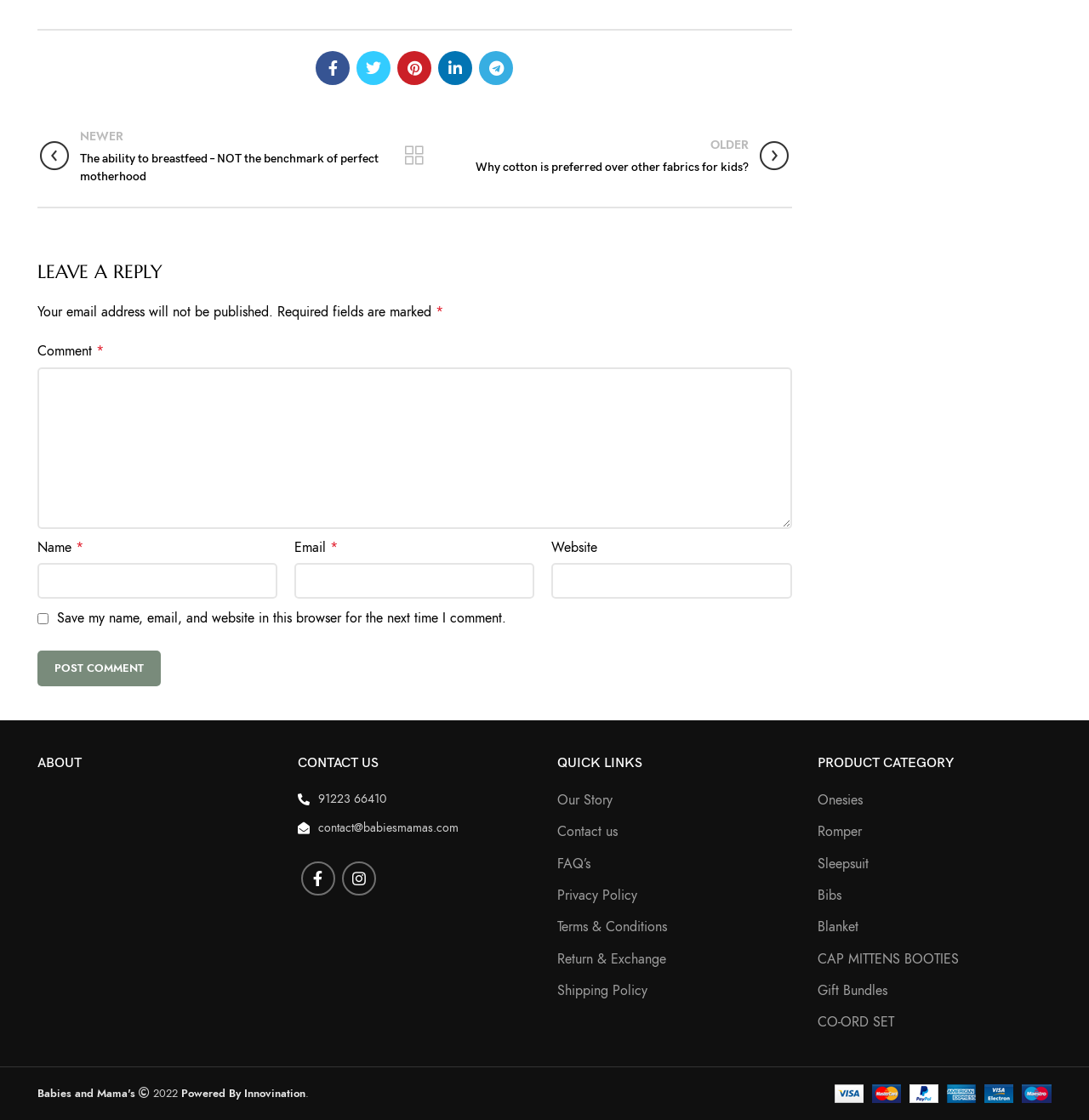Find the bounding box of the element with the following description: "Contact us". The coordinates must be four float numbers between 0 and 1, formatted as [left, top, right, bottom].

[0.512, 0.734, 0.569, 0.751]